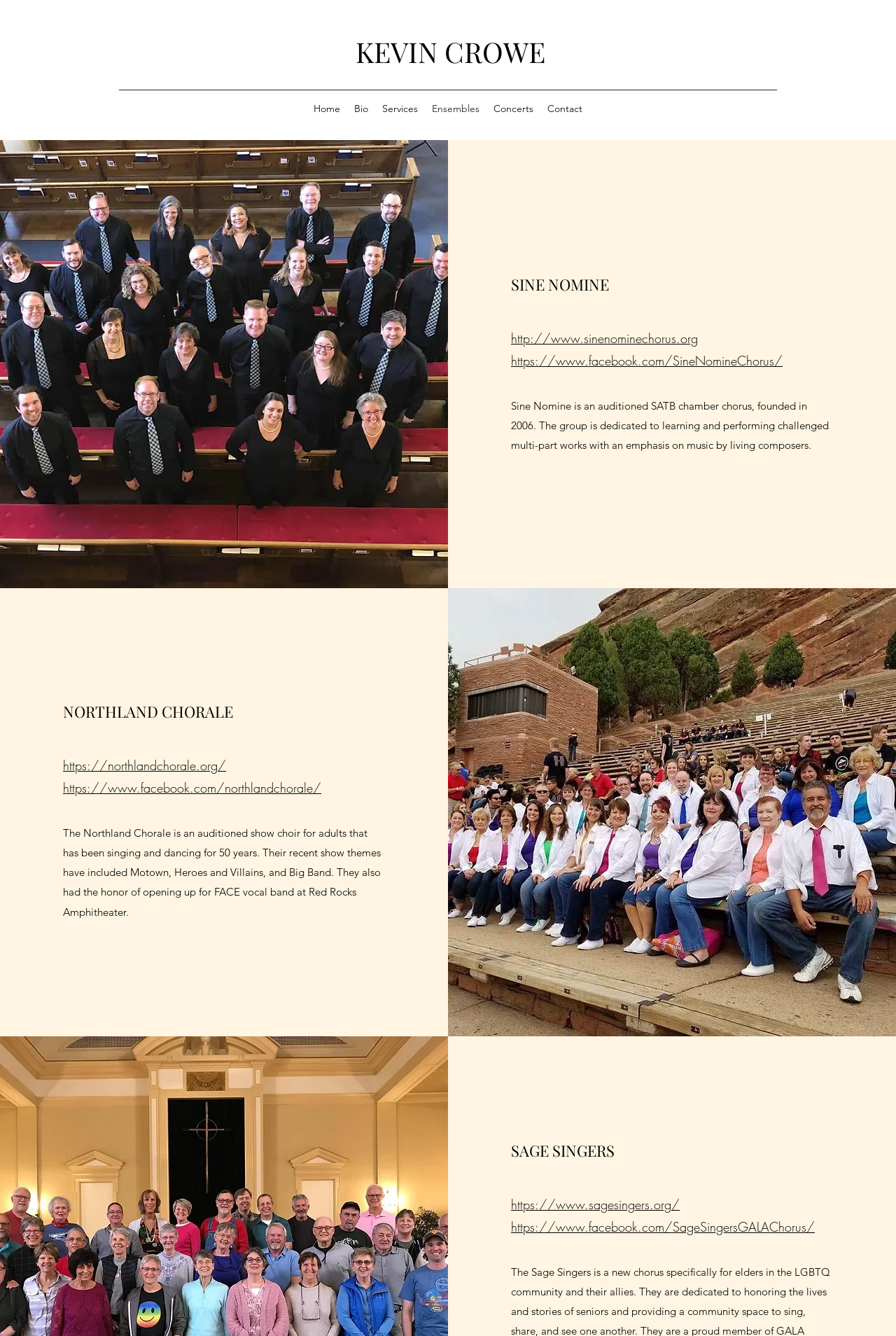Answer the question below using just one word or a short phrase: 
How many ensembles are listed on this webpage?

3